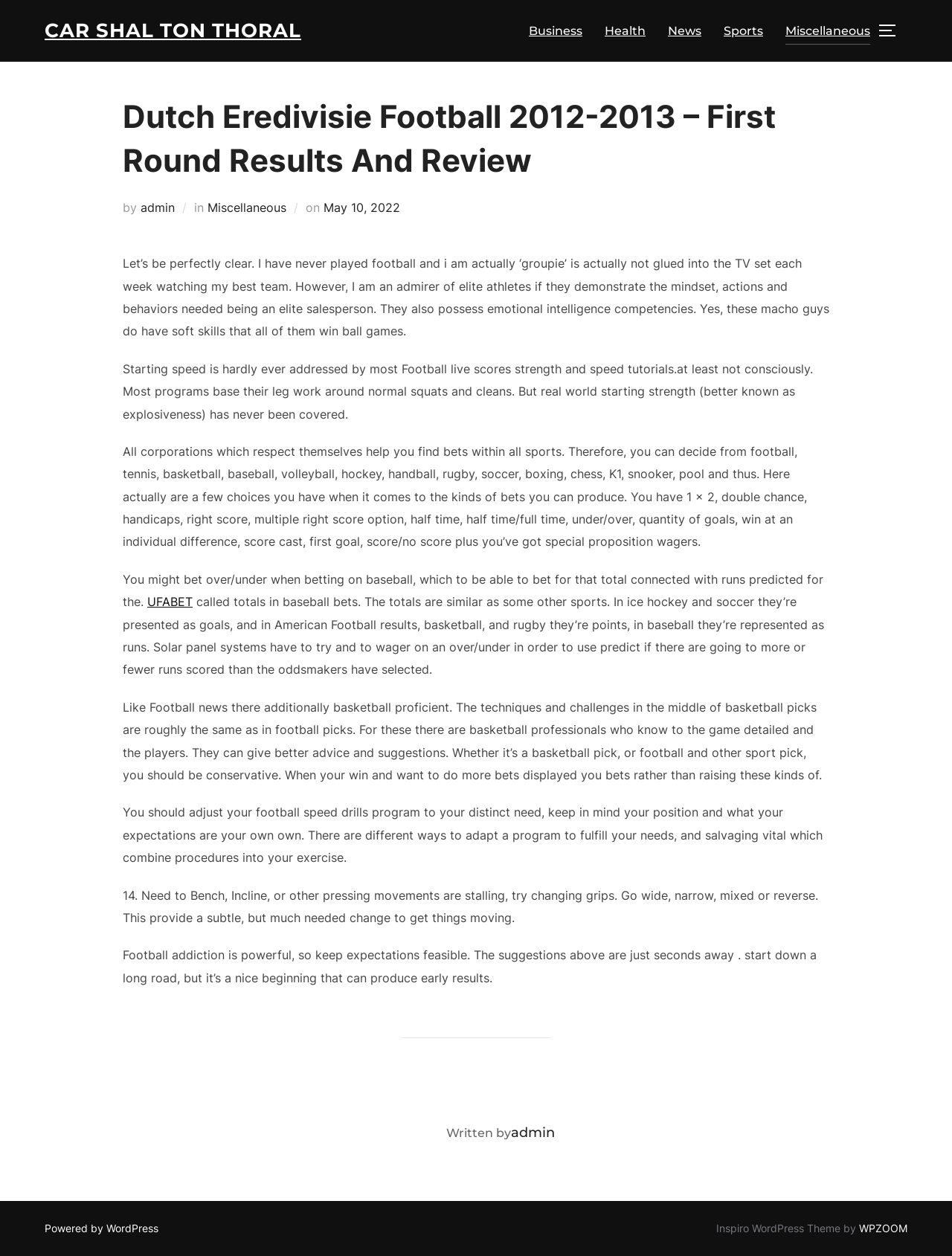Point out the bounding box coordinates of the section to click in order to follow this instruction: "Visit the 'Sports' section".

[0.76, 0.013, 0.802, 0.036]